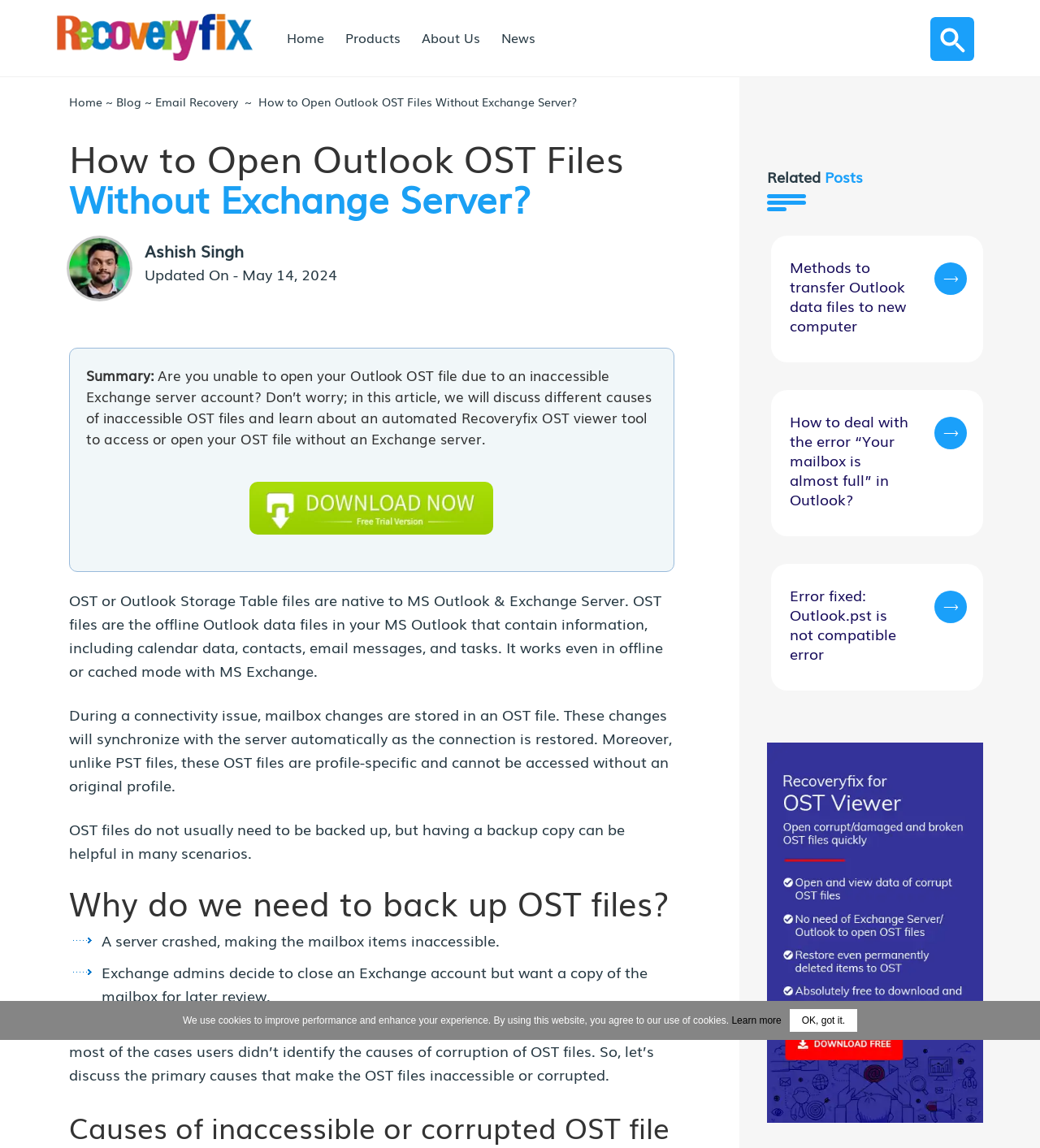Could you highlight the region that needs to be clicked to execute the instruction: "Search for something"?

[0.894, 0.052, 0.964, 0.087]